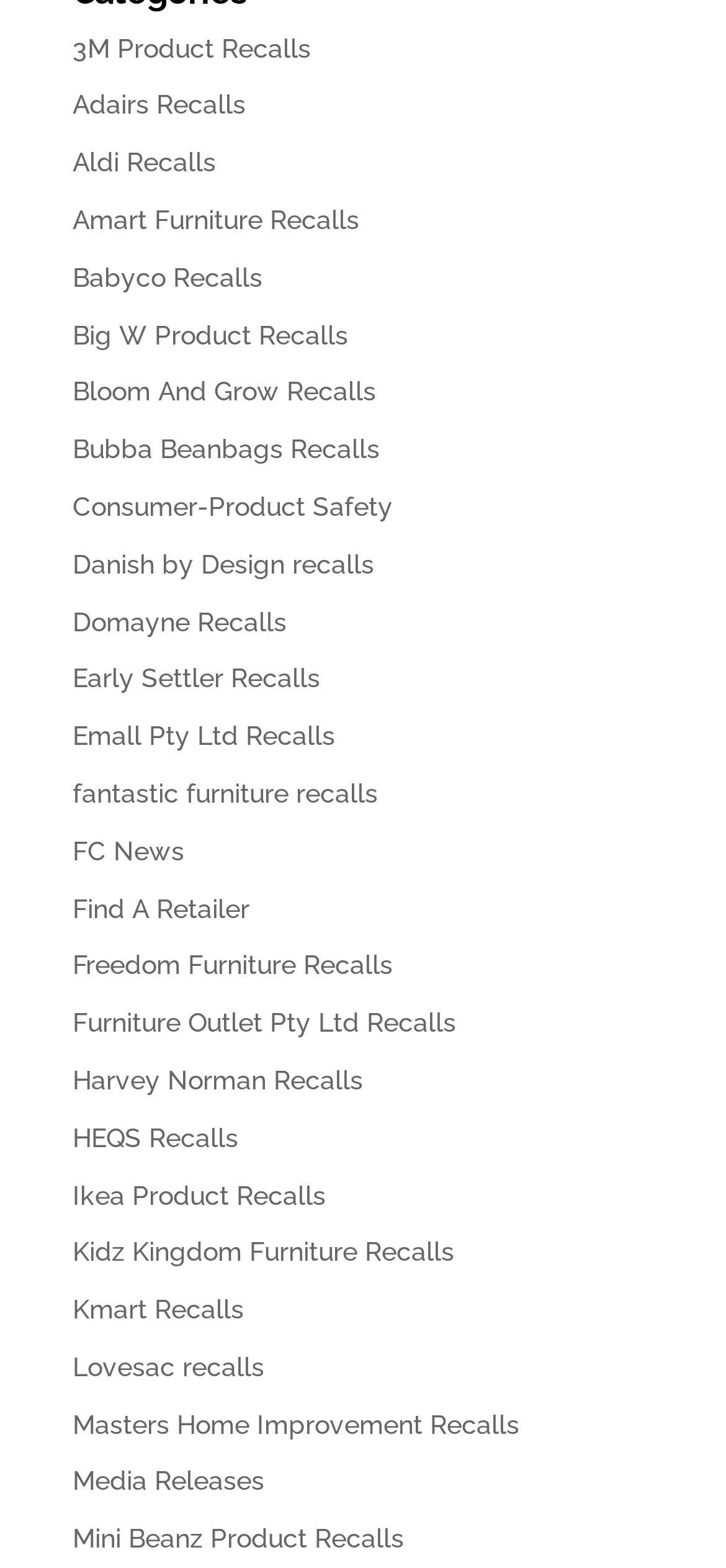Is there a link to 'Freedom Furniture Recalls' on the webpage?
Provide a concise answer using a single word or phrase based on the image.

Yes